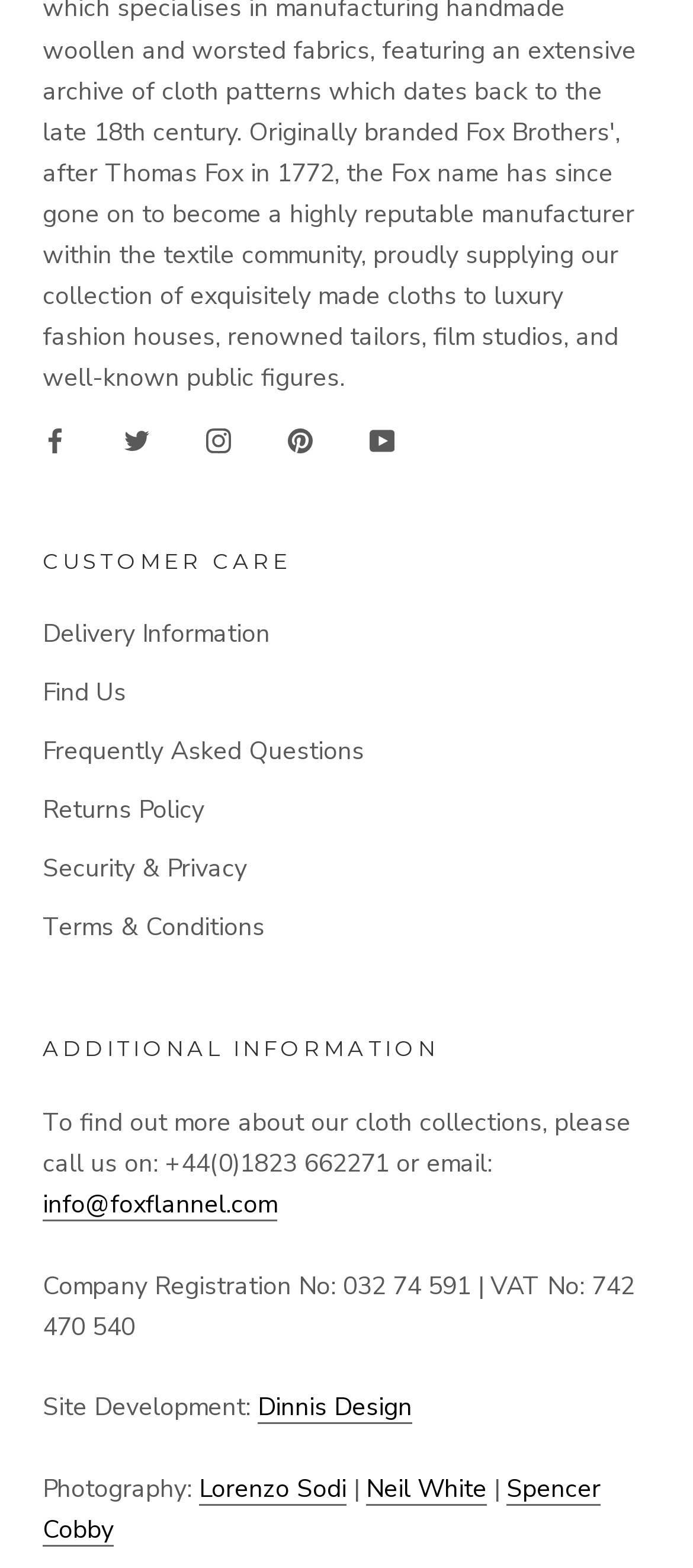What social media platforms are listed?
Refer to the image and provide a detailed answer to the question.

I found the social media platforms listed by looking at the links at the top of the webpage, which include Facebook, Twitter, Instagram, Pinterest, and YouTube.